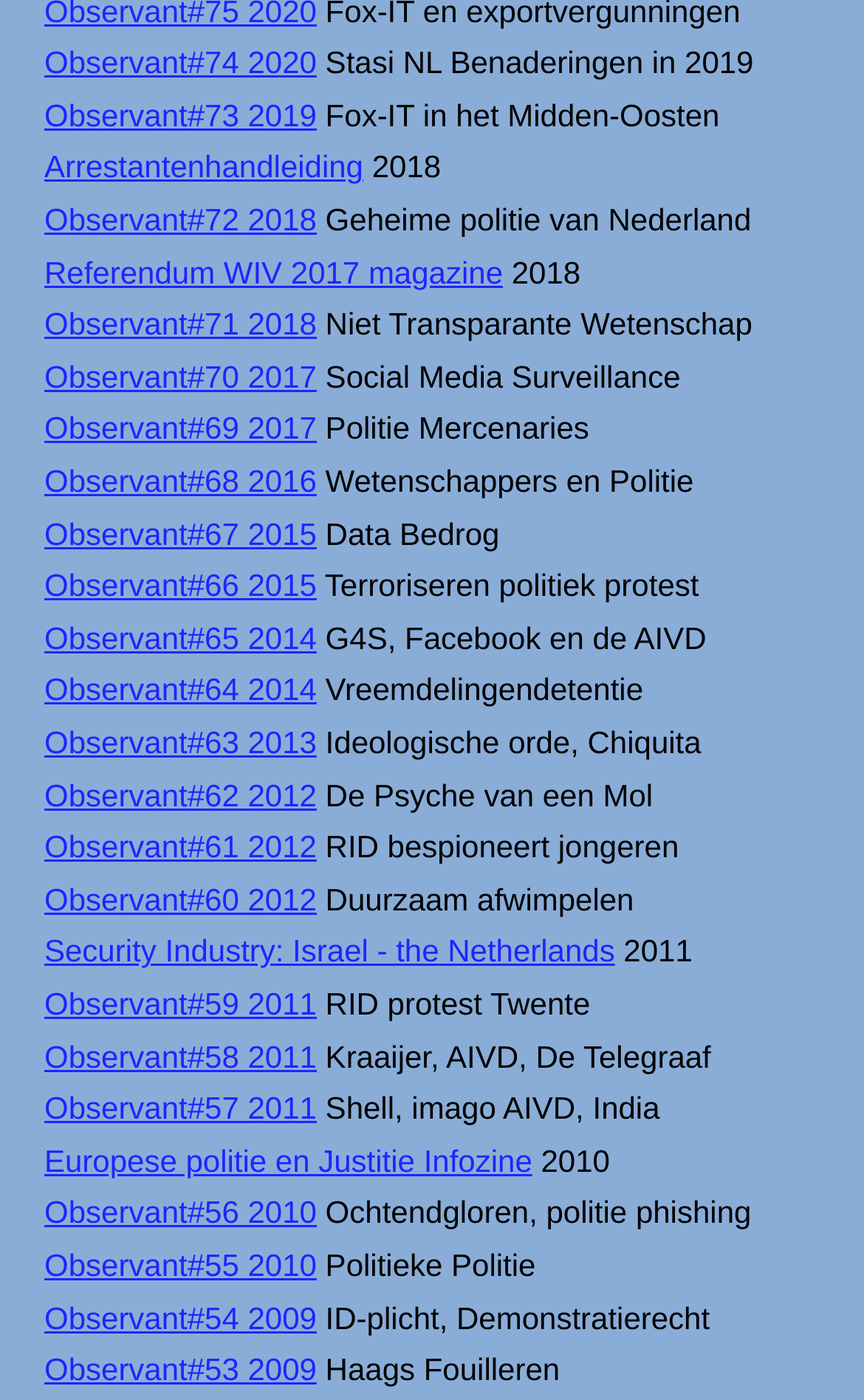Identify the bounding box for the UI element described as: "Observant#56 2010". Ensure the coordinates are four float numbers between 0 and 1, formatted as [left, top, right, bottom].

[0.051, 0.853, 0.367, 0.879]